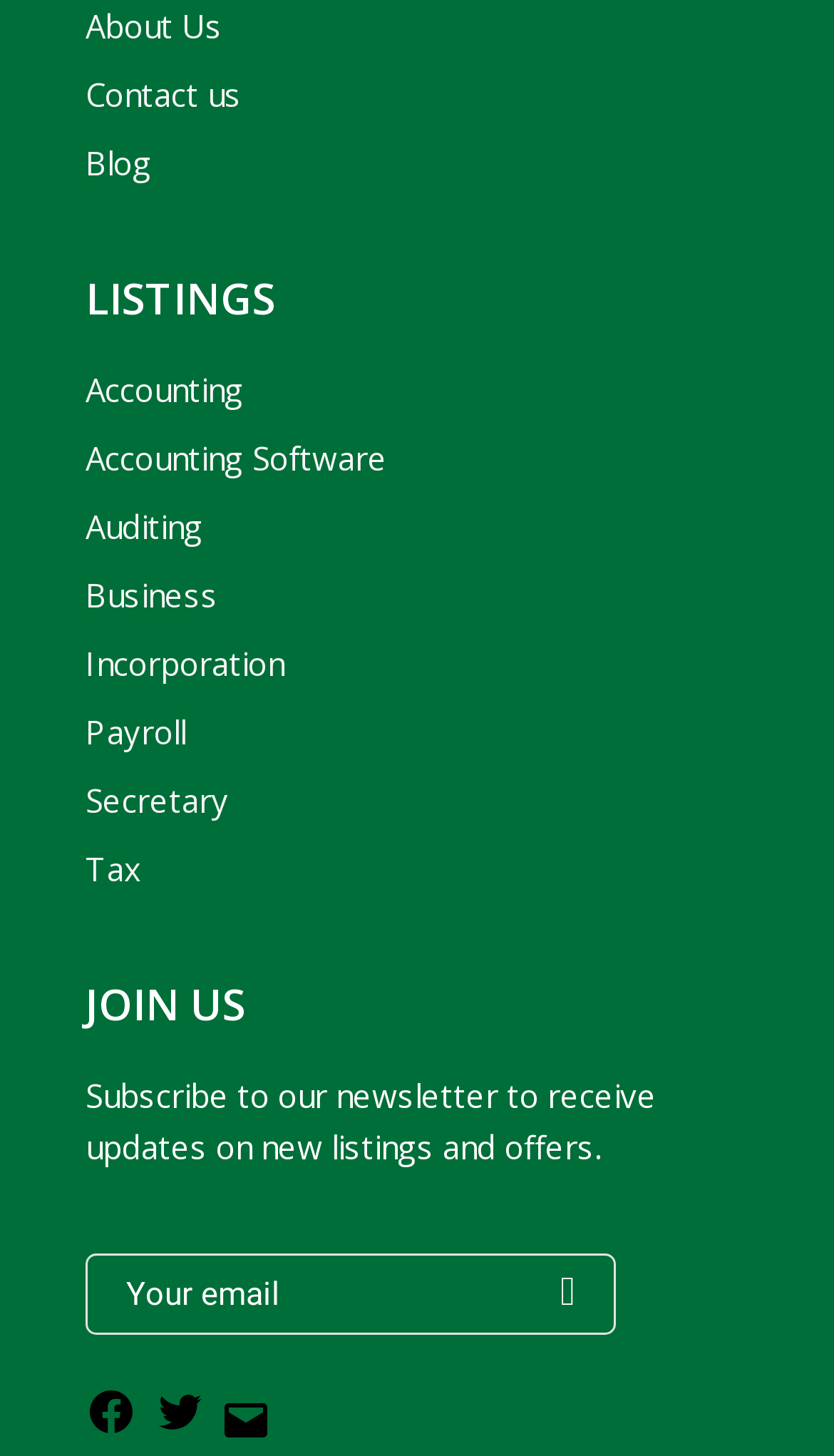Can you specify the bounding box coordinates of the area that needs to be clicked to fulfill the following instruction: "Click on About Us"?

[0.103, 0.004, 0.267, 0.033]